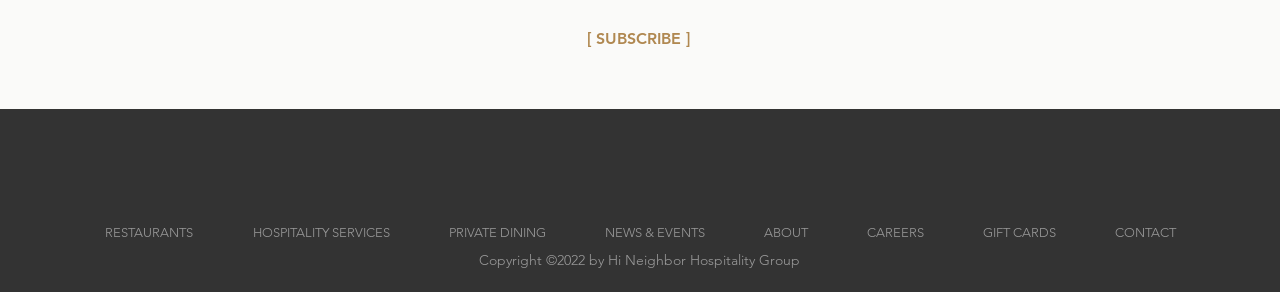Please find the bounding box coordinates for the clickable element needed to perform this instruction: "Share on Facebook".

None